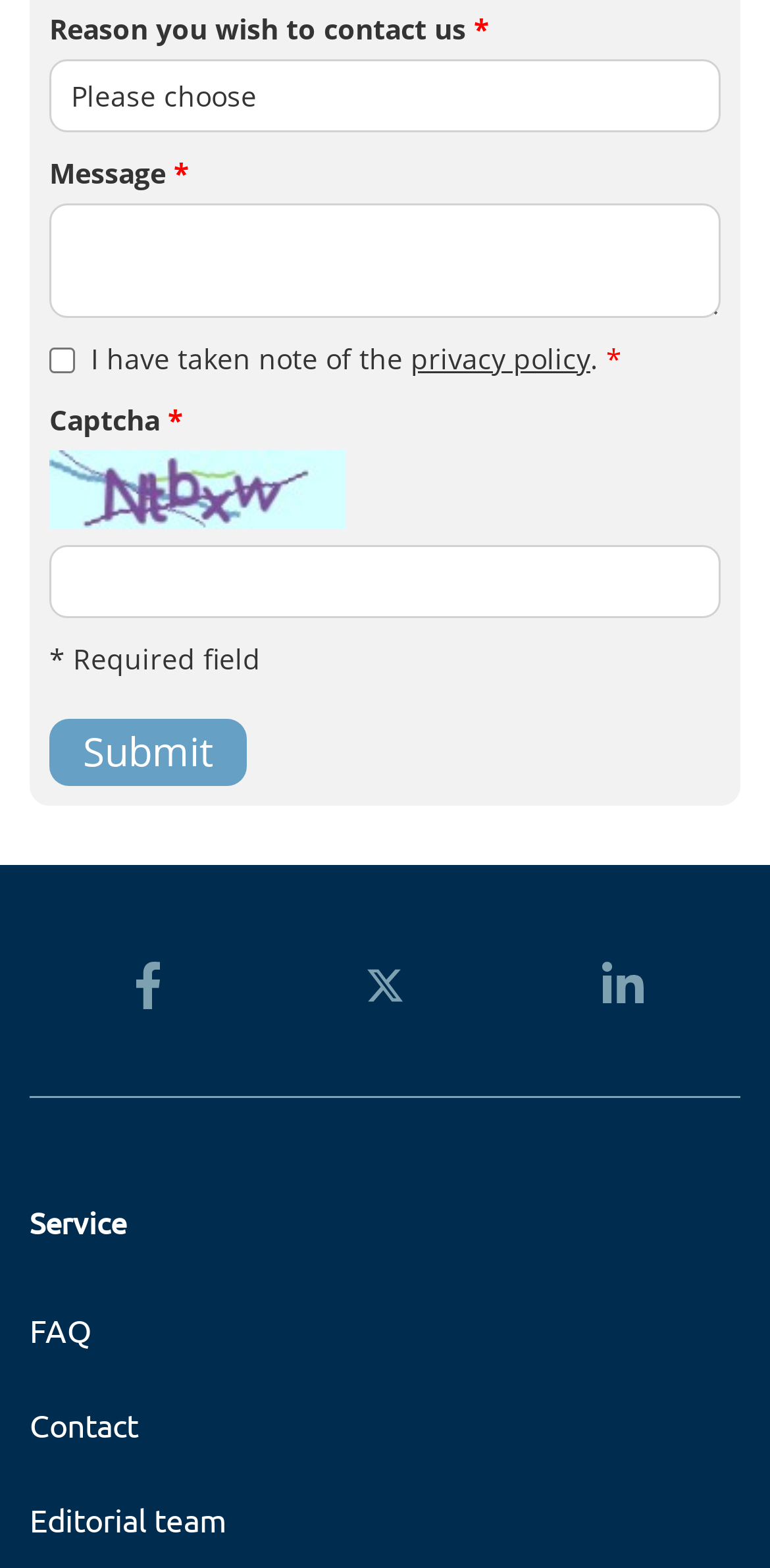Identify the bounding box coordinates of the region that should be clicked to execute the following instruction: "View the FAQ page".

[0.038, 0.817, 0.962, 0.878]